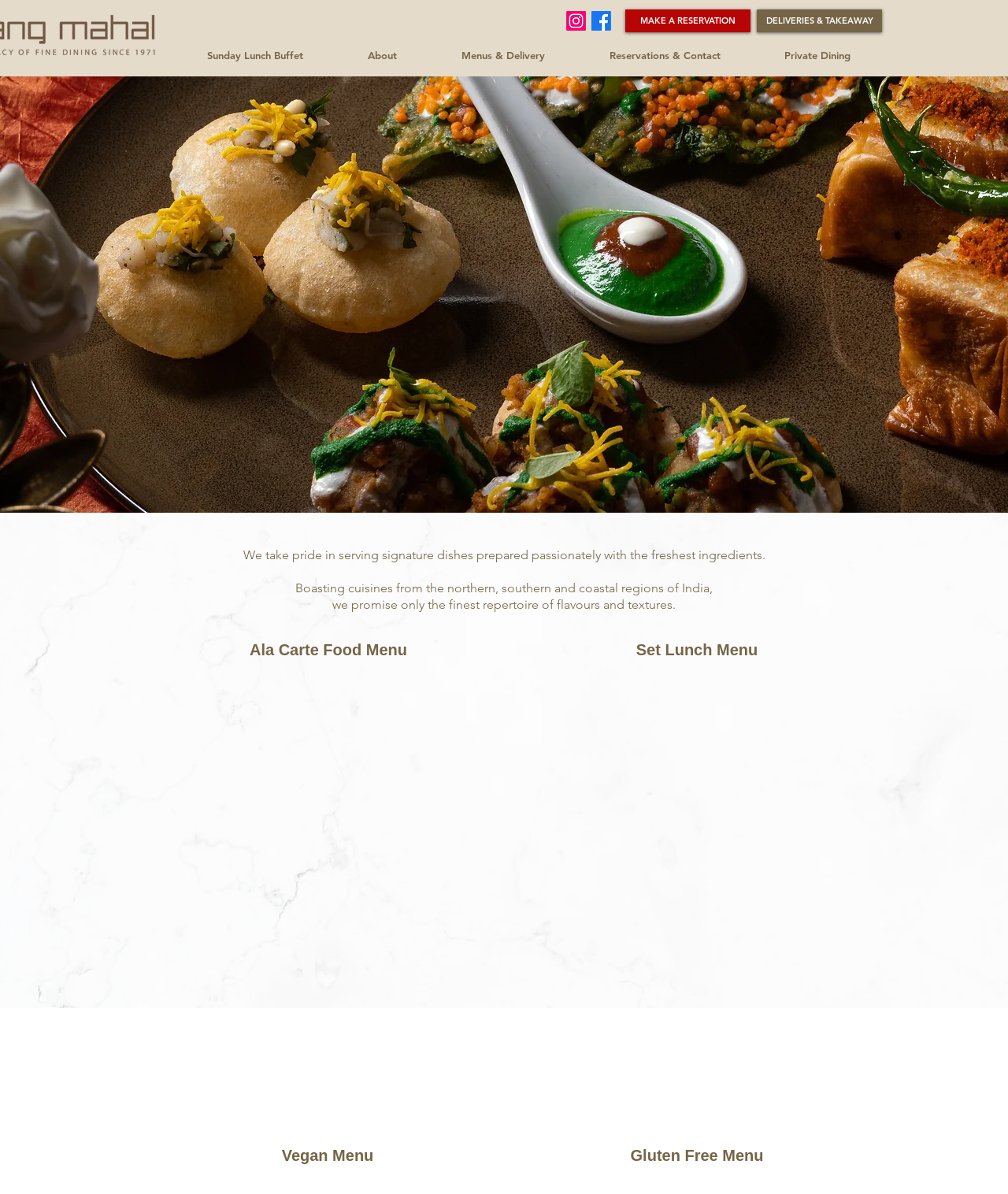Please give a short response to the question using one word or a phrase:
What social media platforms can you find on this webpage?

Instagram, Facebook